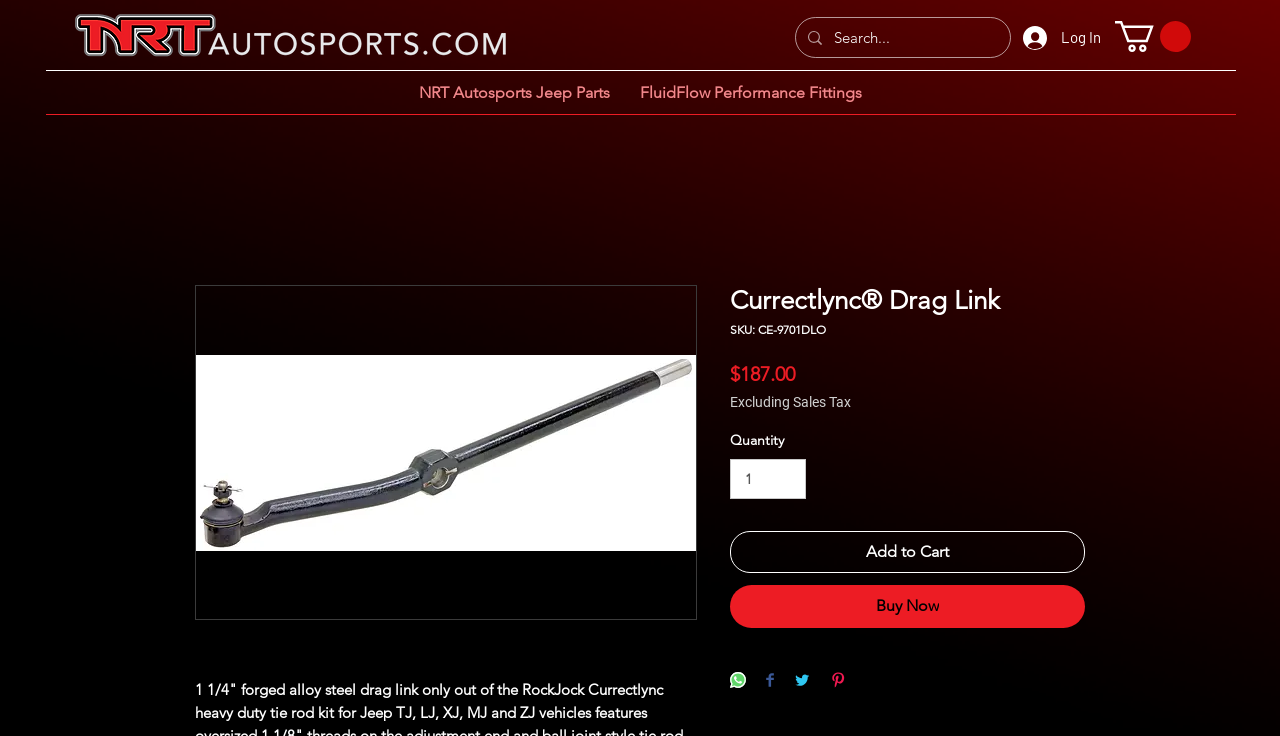Please find and report the bounding box coordinates of the element to click in order to perform the following action: "View NRT Autosports Jeep Parts". The coordinates should be expressed as four float numbers between 0 and 1, in the format [left, top, right, bottom].

[0.315, 0.105, 0.488, 0.147]